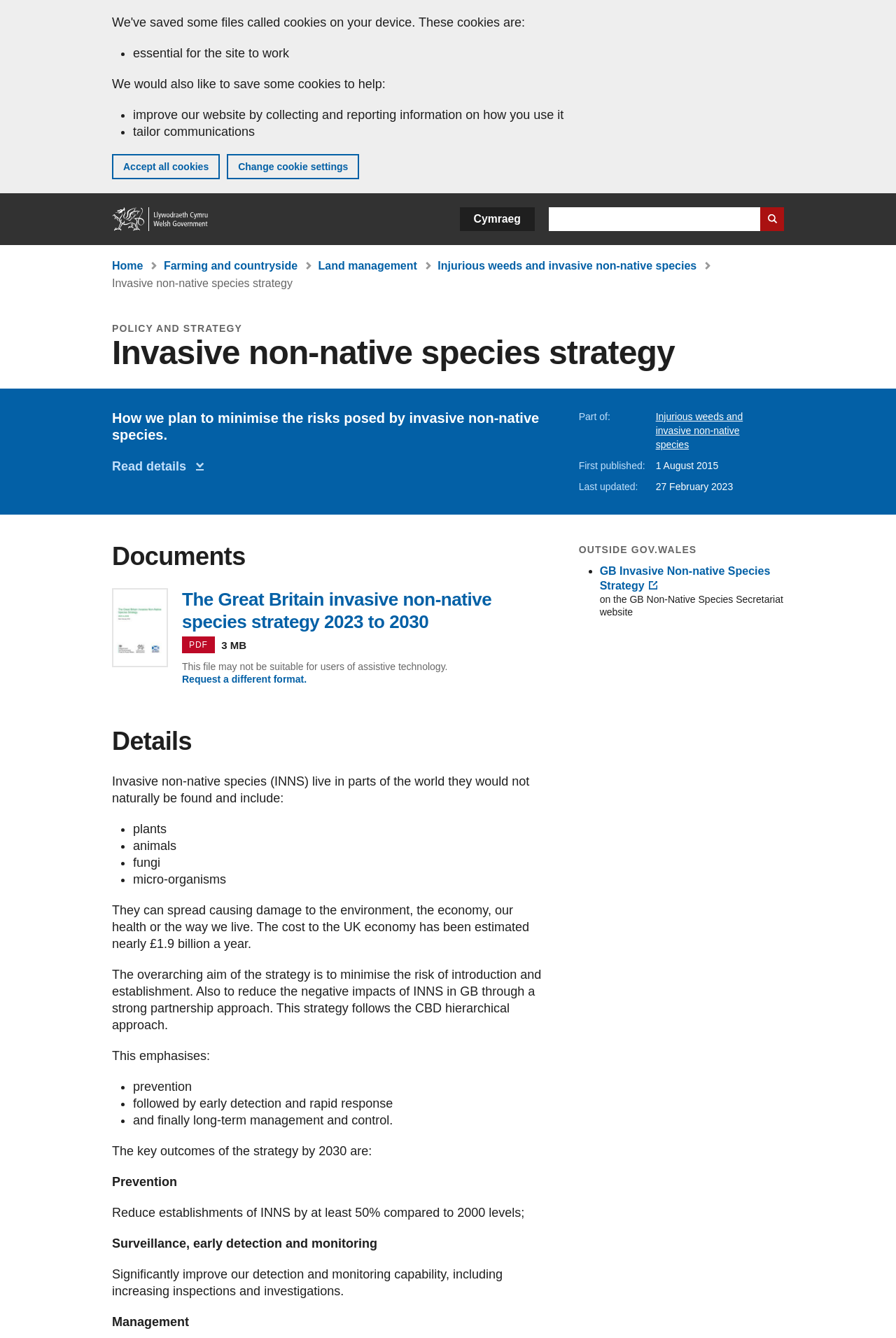Please locate the bounding box coordinates of the element that needs to be clicked to achieve the following instruction: "Read the 'Dental Cleaning' article". The coordinates should be four float numbers between 0 and 1, i.e., [left, top, right, bottom].

None